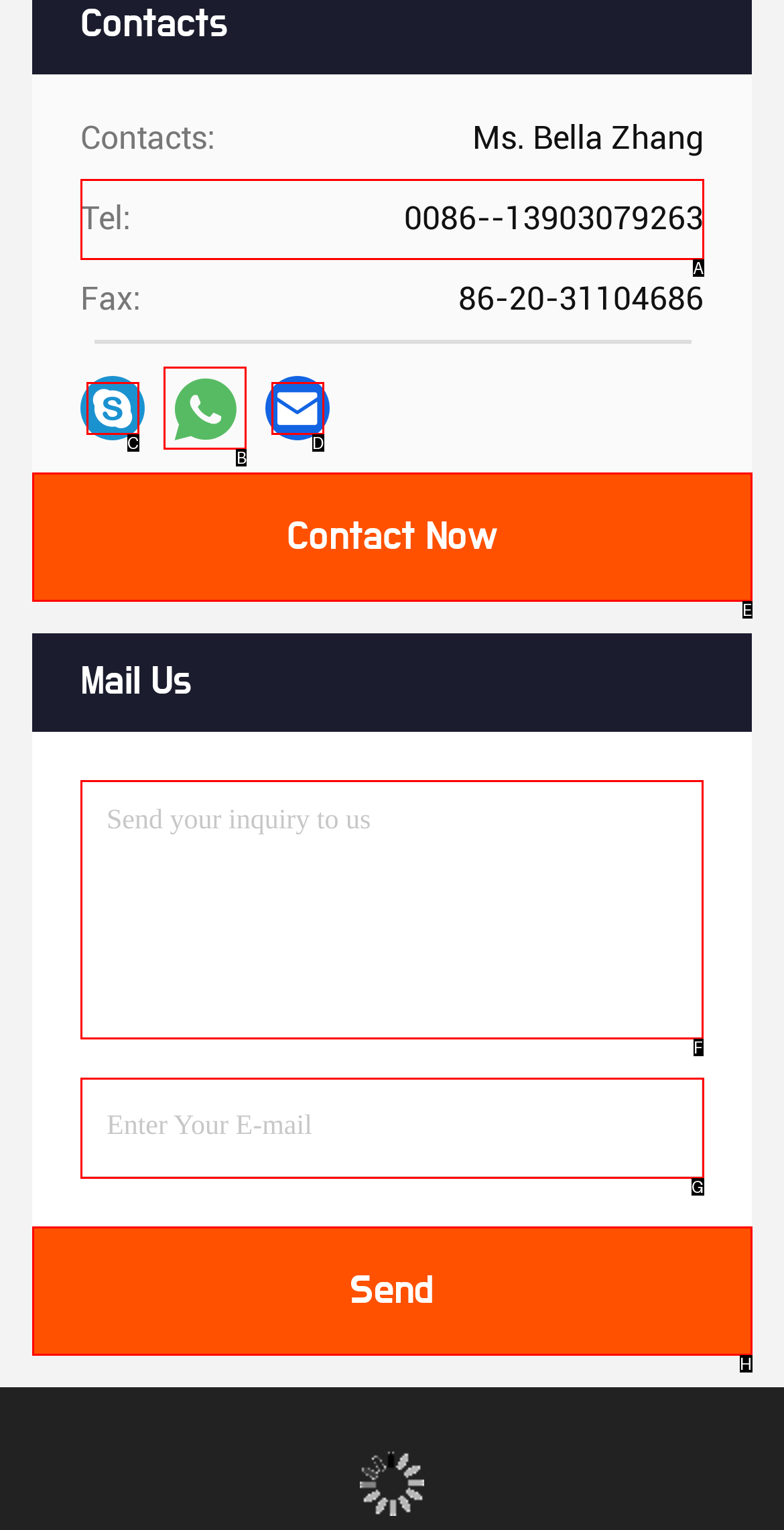Point out the HTML element I should click to achieve the following task: Enter your inquiry in the text box Provide the letter of the selected option from the choices.

F